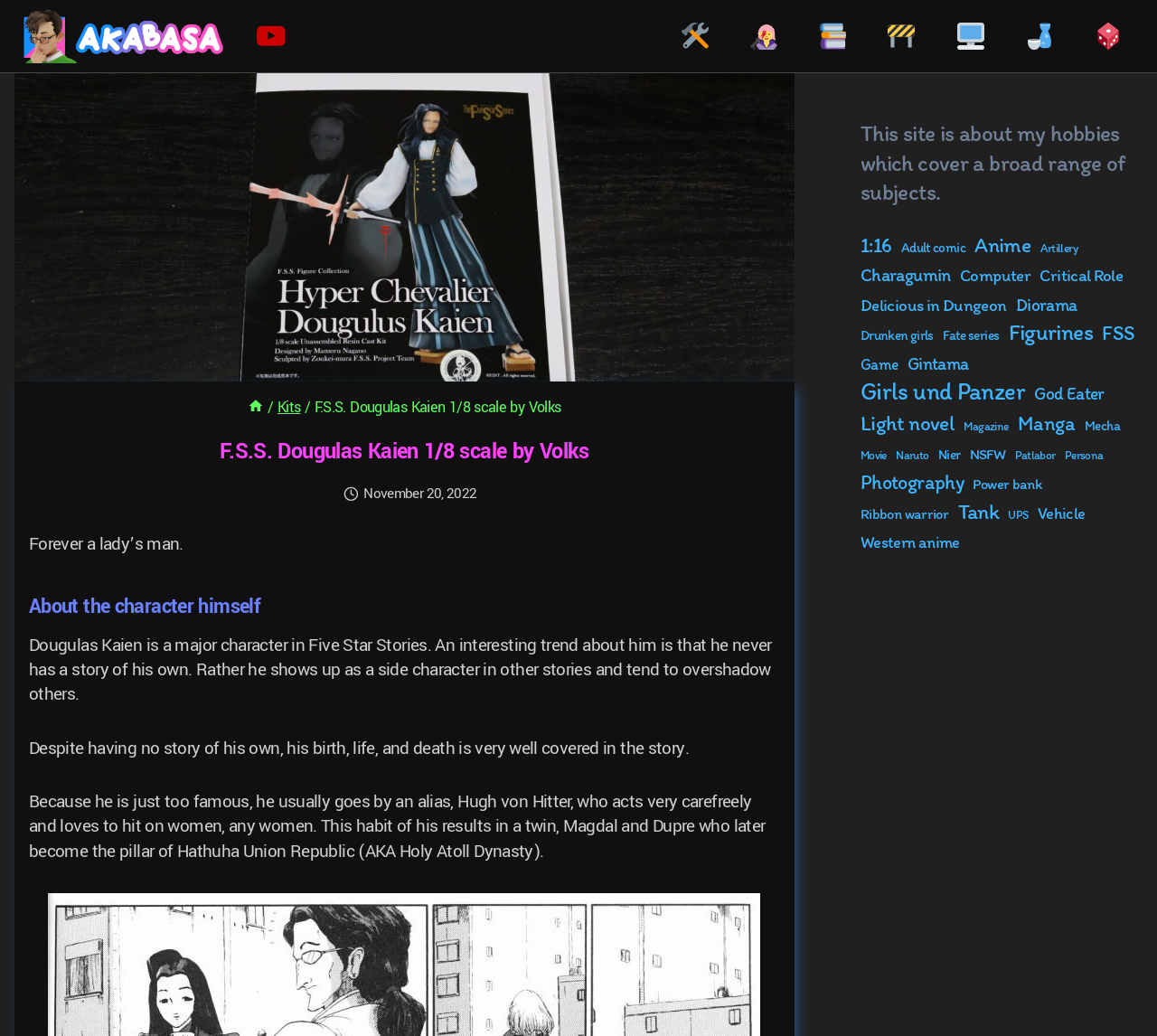Refer to the screenshot and give an in-depth answer to this question: What is the theme of the hobbies described on this webpage?

I observed that the webpage contains links to various categories such as 'Anime', 'Artillery', 'Charagumin', 'Computer', and many more, which suggests that the theme of the hobbies described on this webpage is diverse and covers a broad range of subjects.